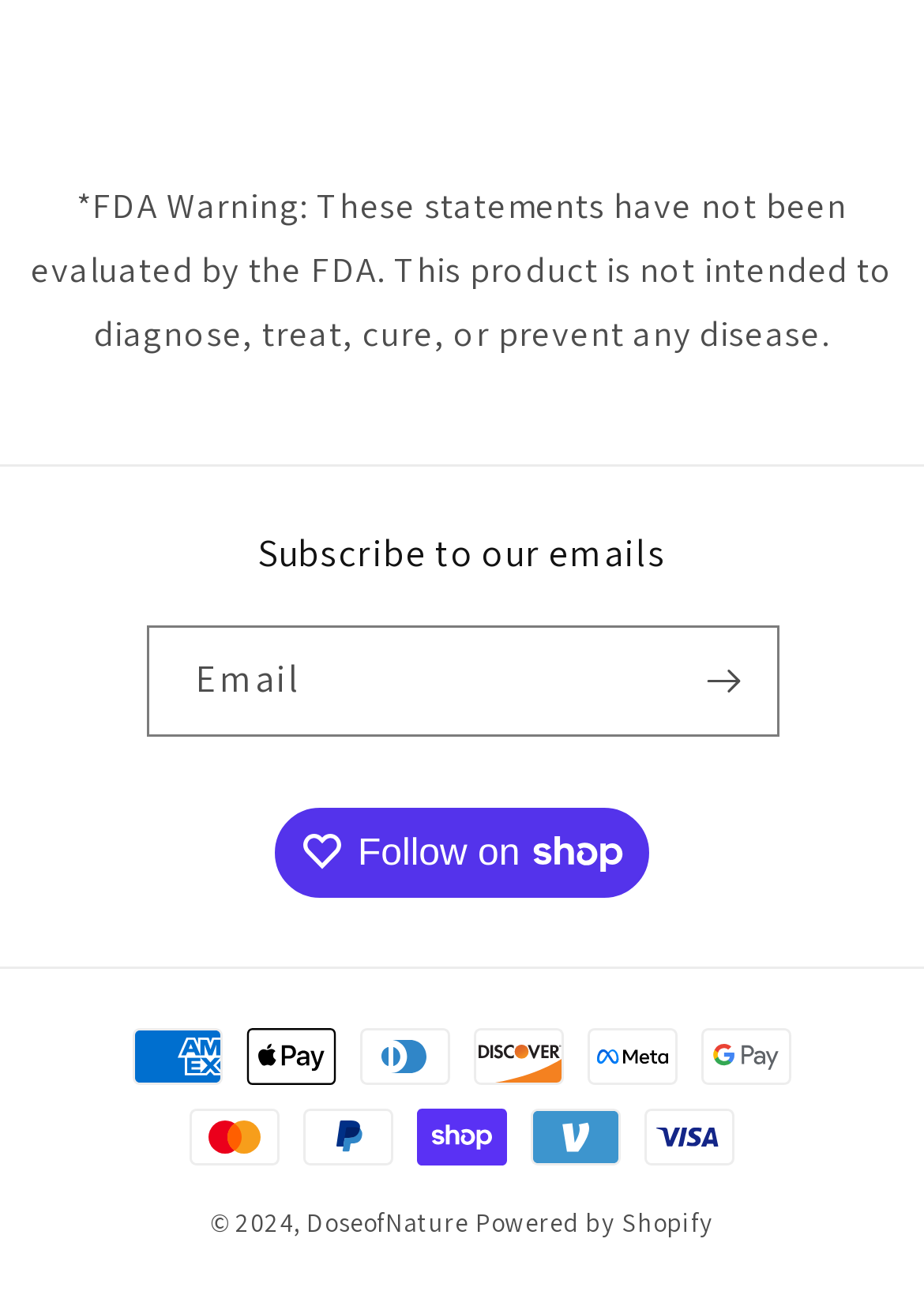Extract the bounding box coordinates for the HTML element that matches this description: "jaguar.com". The coordinates should be four float numbers between 0 and 1, i.e., [left, top, right, bottom].

None